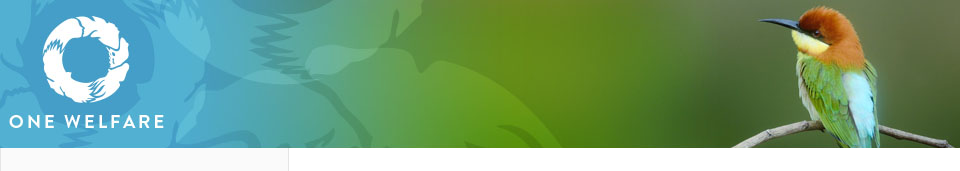What is the shape of the logo?
Please provide a comprehensive answer to the question based on the webpage screenshot.

The caption describes the logo as 'embod[ying] a circular motif', which implies that the logo is circular in shape.